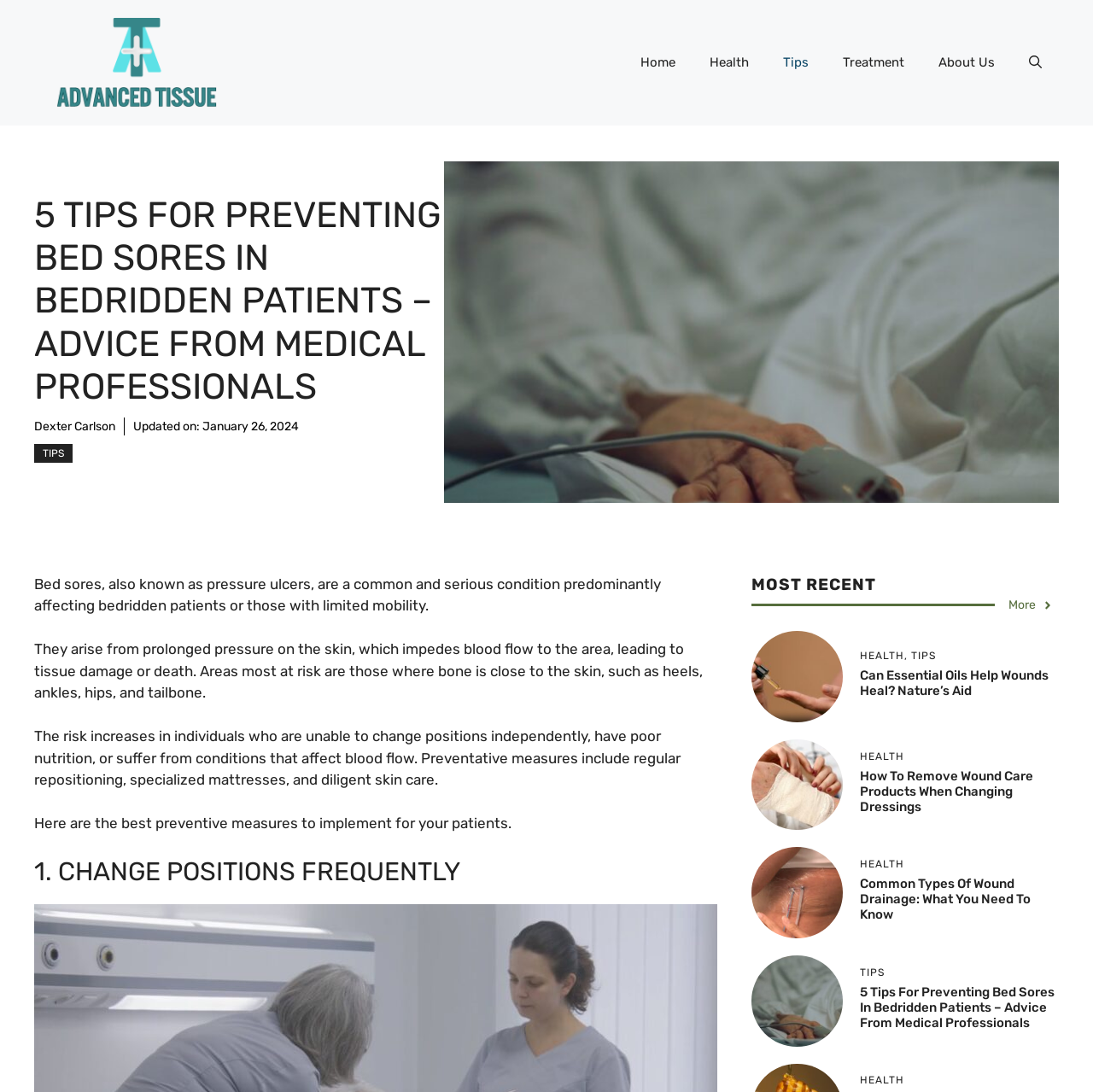Please find and generate the text of the main header of the webpage.

5 TIPS FOR PREVENTING BED SORES IN BEDRIDDEN PATIENTS – ADVICE FROM MEDICAL PROFESSIONALS